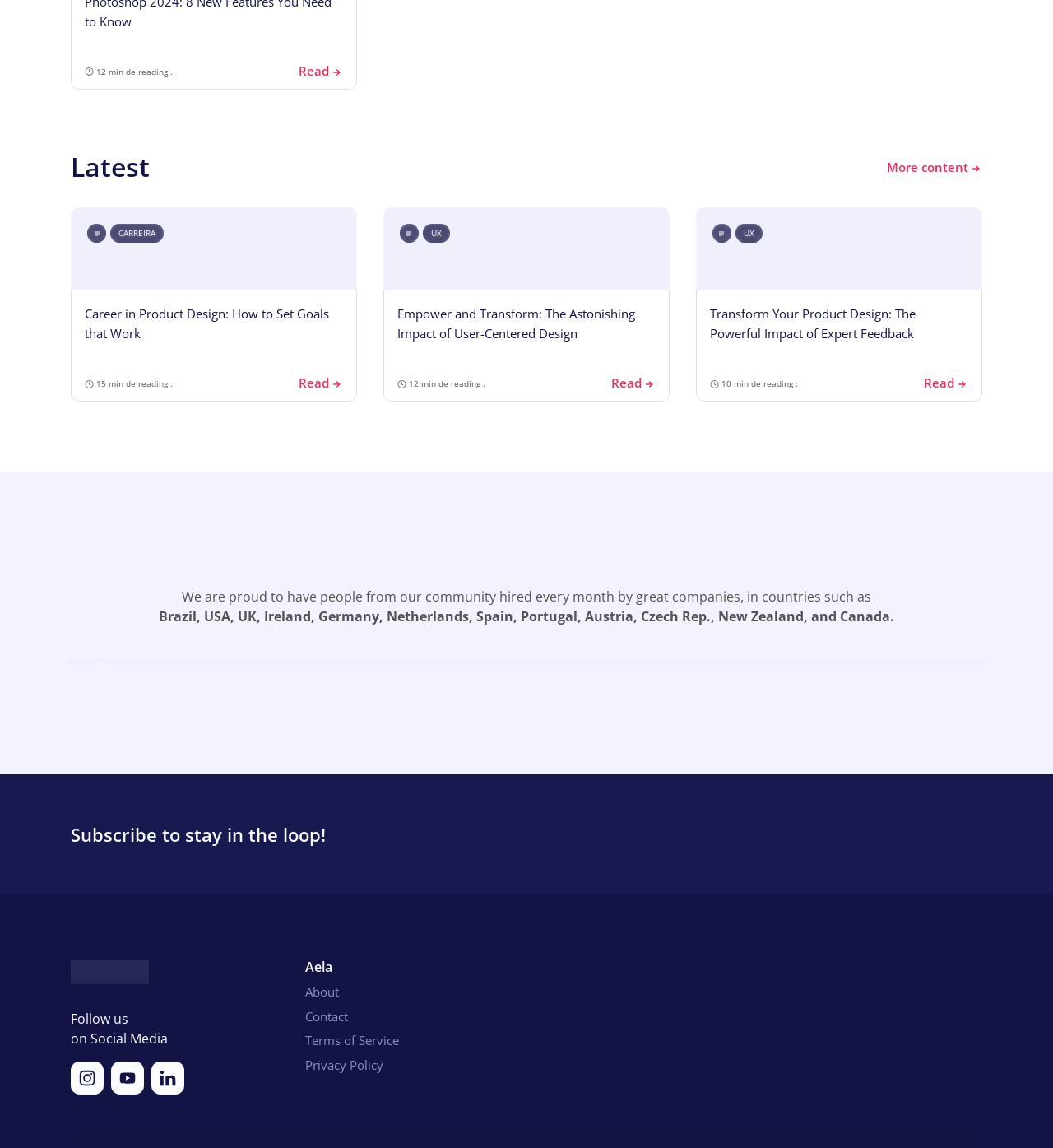Please locate the bounding box coordinates of the element that should be clicked to complete the given instruction: "Read 'UX UX Feedback em UX Design: Como Melhorar Seu Produto'".

[0.661, 0.181, 0.933, 0.35]